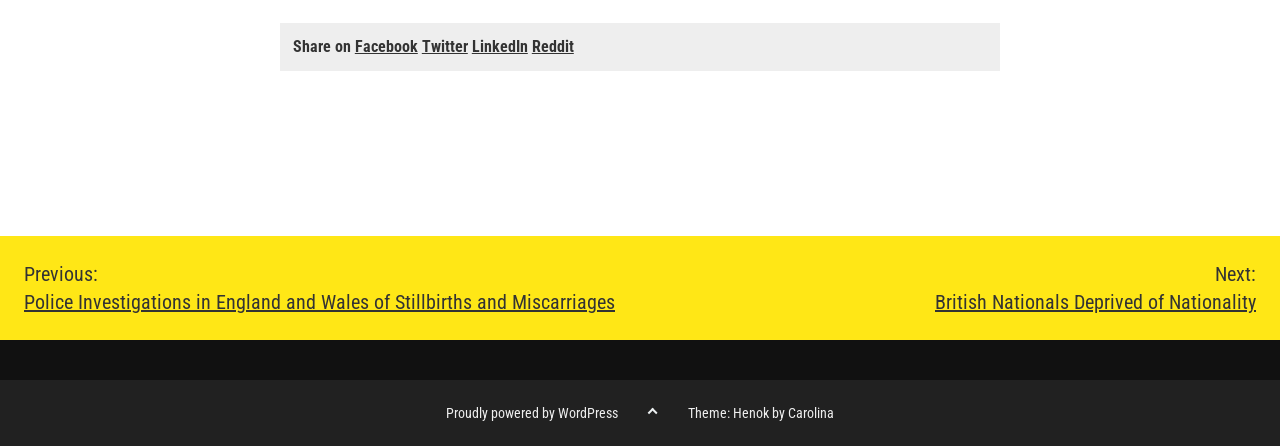What is the name of the theme used by the website?
Provide a short answer using one word or a brief phrase based on the image.

Henok